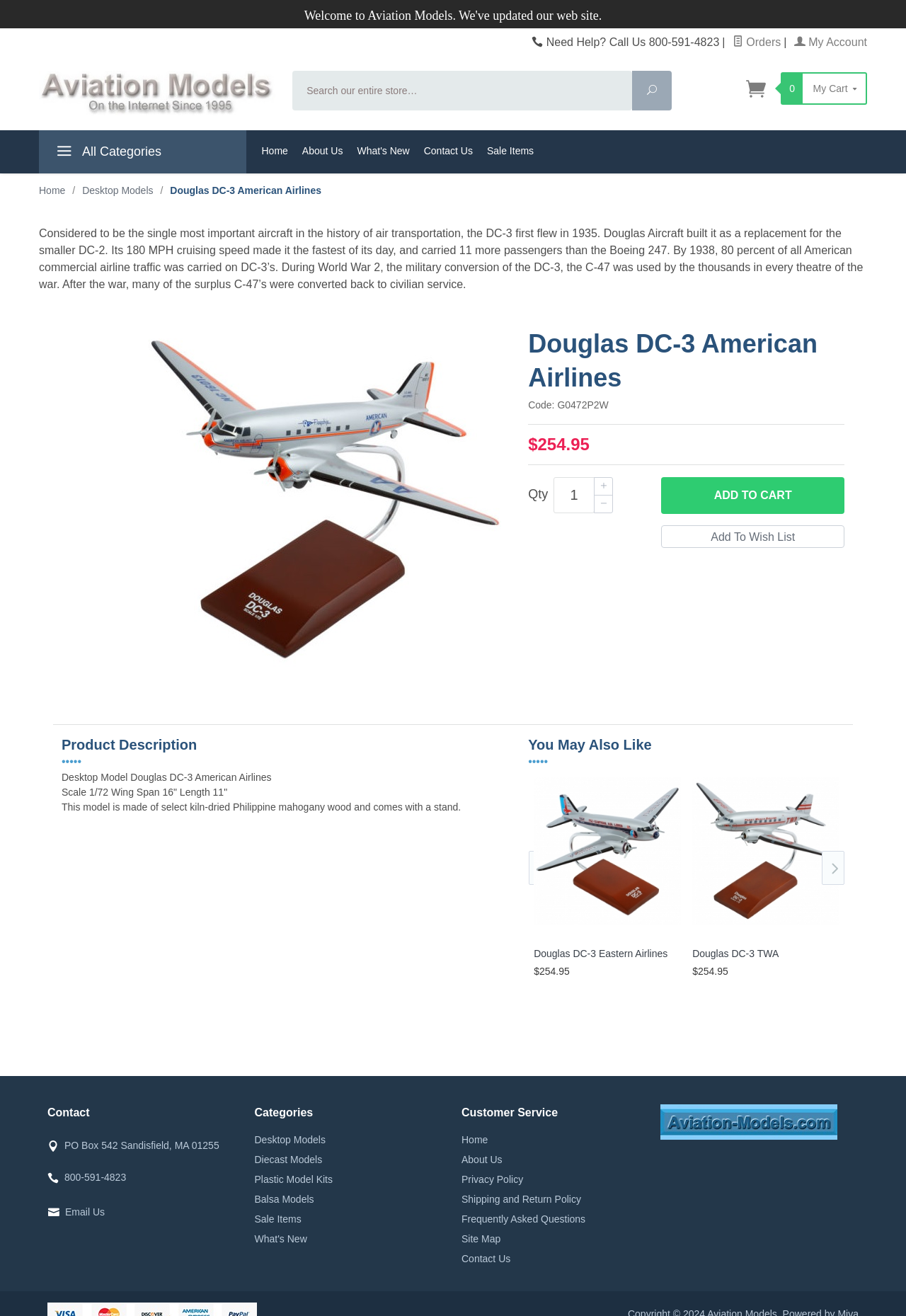What is the price of the Douglas DC-3 American Airlines model?
Using the image, respond with a single word or phrase.

$254.95